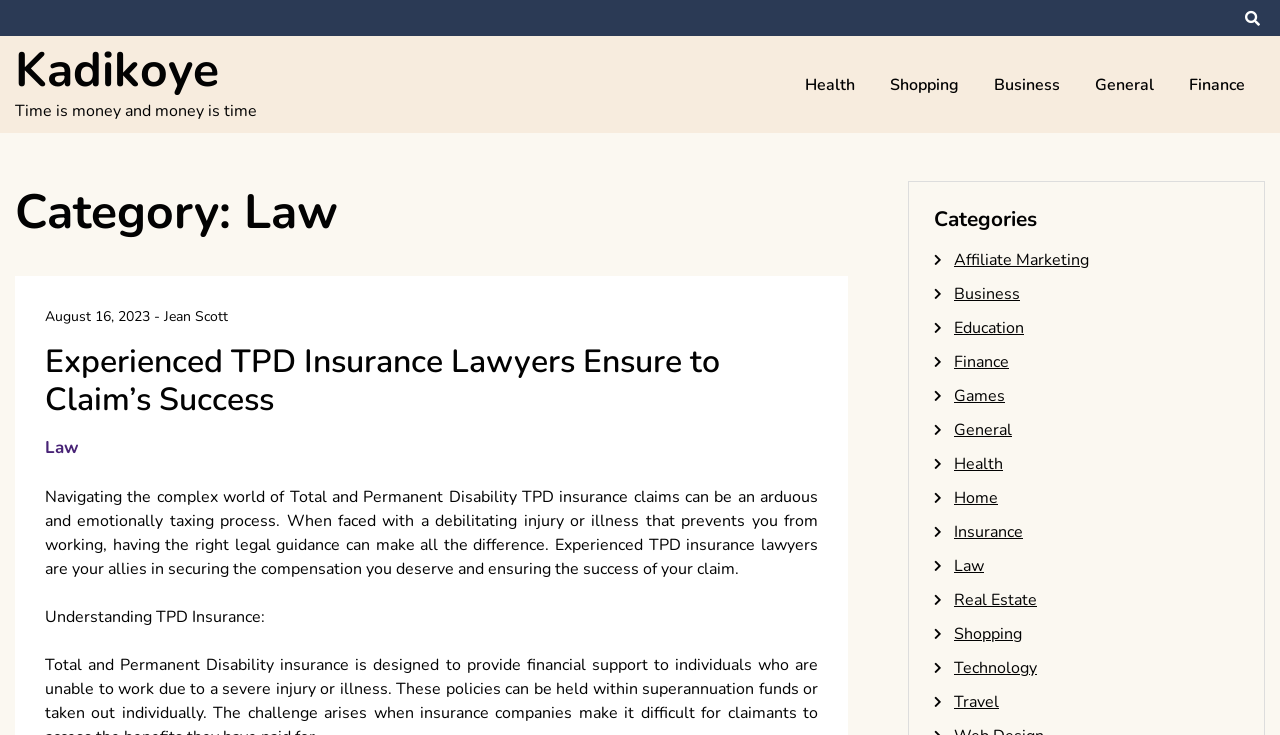Explain in detail what you observe on this webpage.

The webpage is about Law, specifically focused on Kadikoye. At the top-right corner, there is a button with an icon. Below it, there is a link to "Kadikoye" and a static text that reads "Time is money and money is time". 

On the top section of the page, there are several links to different categories, including "Health", "Shopping", "Business", "General", and "Finance". 

Below the top section, there is a header that reads "Category: Law". Underneath it, there is a section with a link to a date "August 16, 2023", a hyphen, and a link to "Jean Scott". 

The main content of the page is an article with a heading that reads "Experienced TPD Insurance Lawyers Ensure to Claim’s Success". The article discusses the importance of having the right legal guidance when navigating Total and Permanent Disability TPD insurance claims. 

On the right side of the page, there is a section with a heading that reads "Categories". This section contains multiple links to various categories, including "Affiliate Marketing", "Business", "Education", "Finance", and many others.